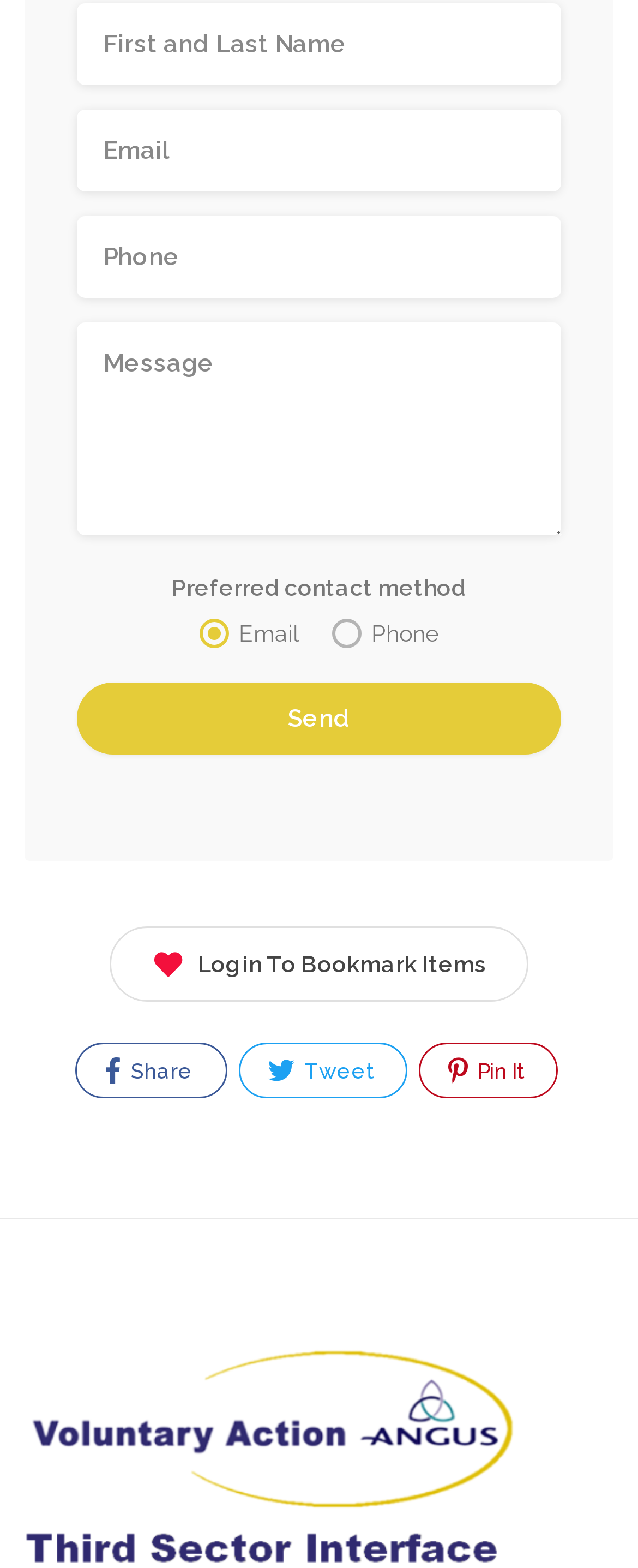Identify the bounding box coordinates necessary to click and complete the given instruction: "Login to bookmark items".

[0.172, 0.59, 0.828, 0.638]